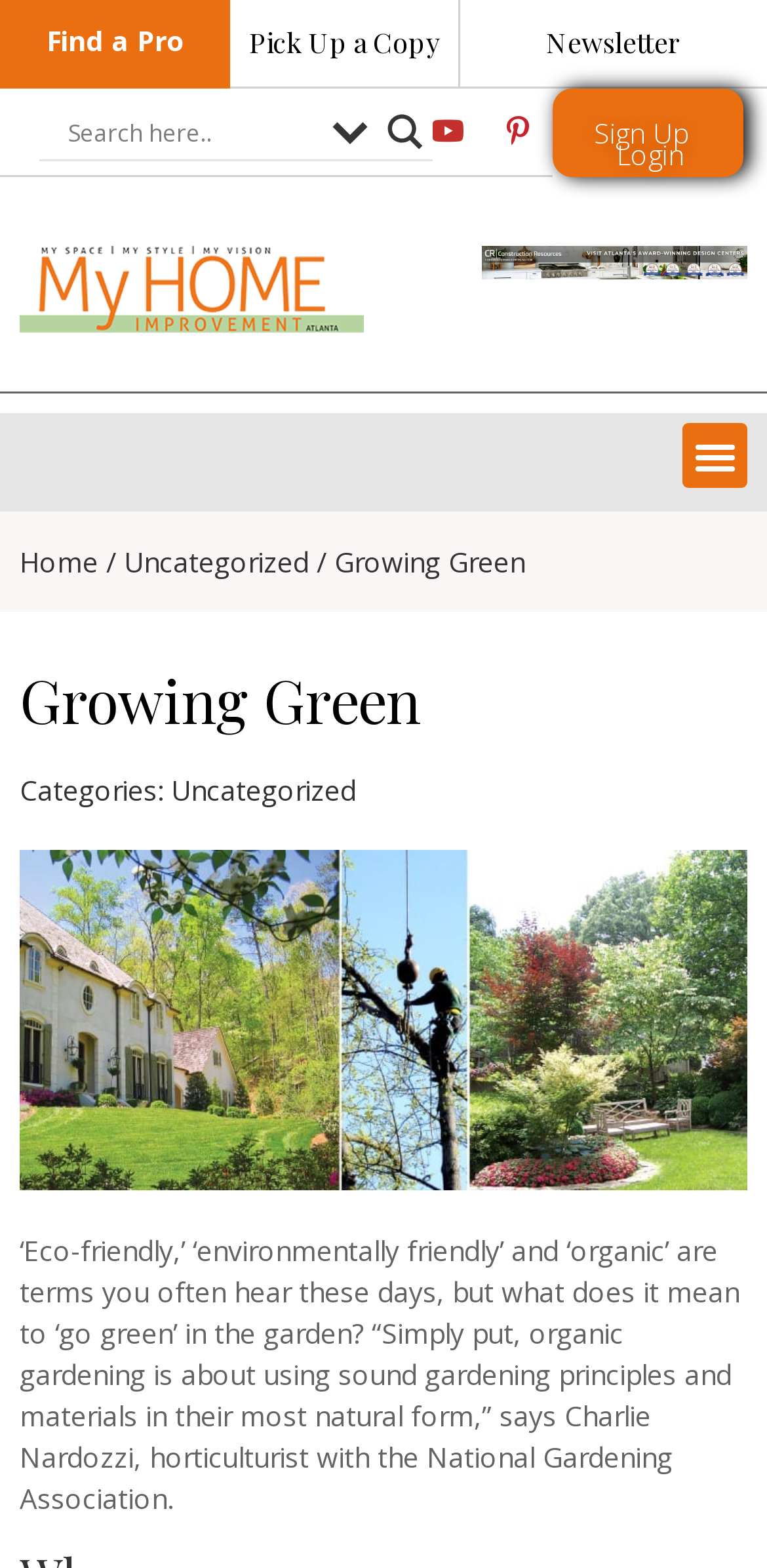What is the name of the association mentioned in the article?
Please provide a detailed and comprehensive answer to the question.

I found this answer by reading the static text element that mentions 'Charlie Nardozzi, horticulturist with the National Gardening Association' which suggests that the association mentioned in the article is the National Gardening Association.